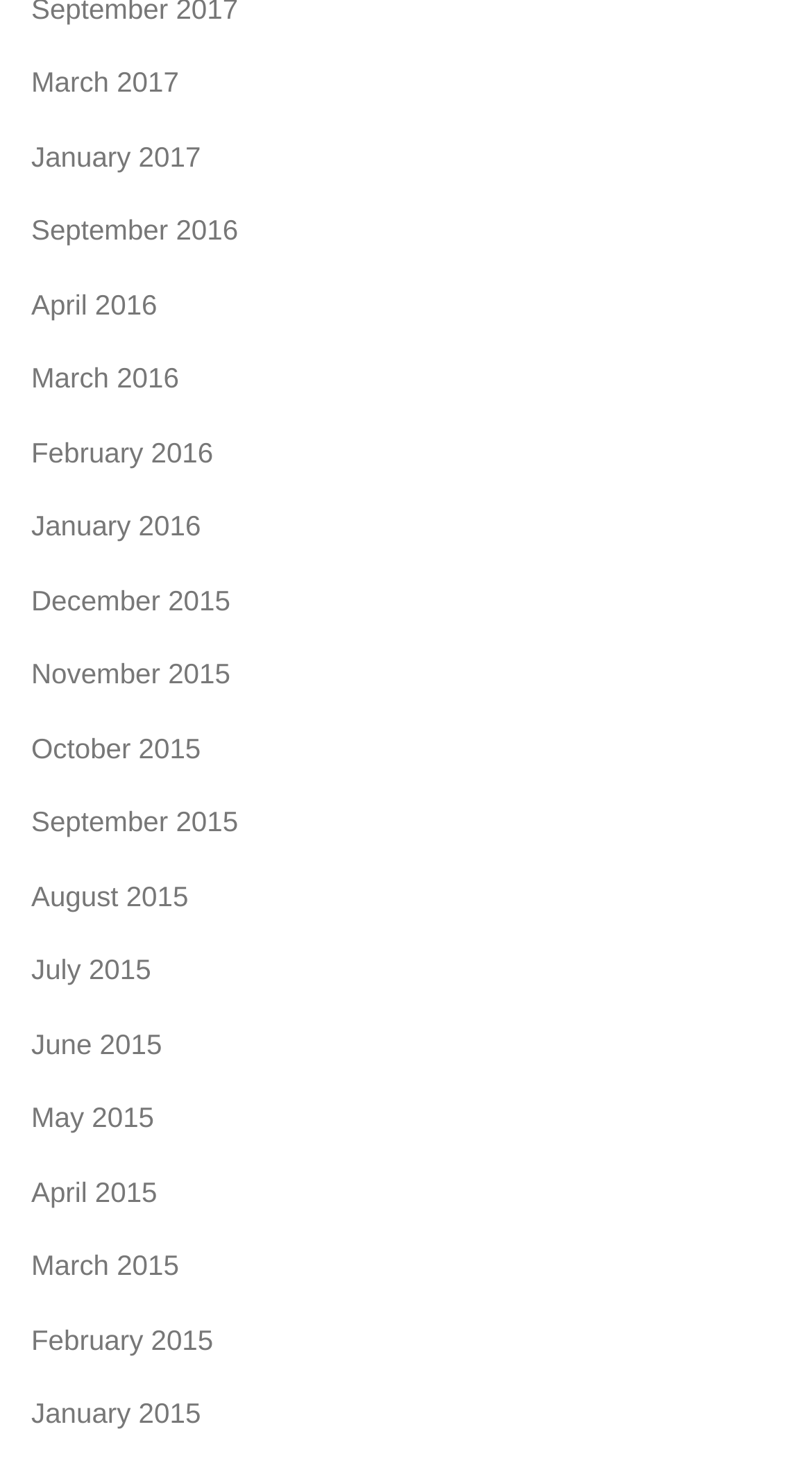What is the earliest month listed?
Answer the question using a single word or phrase, according to the image.

January 2015